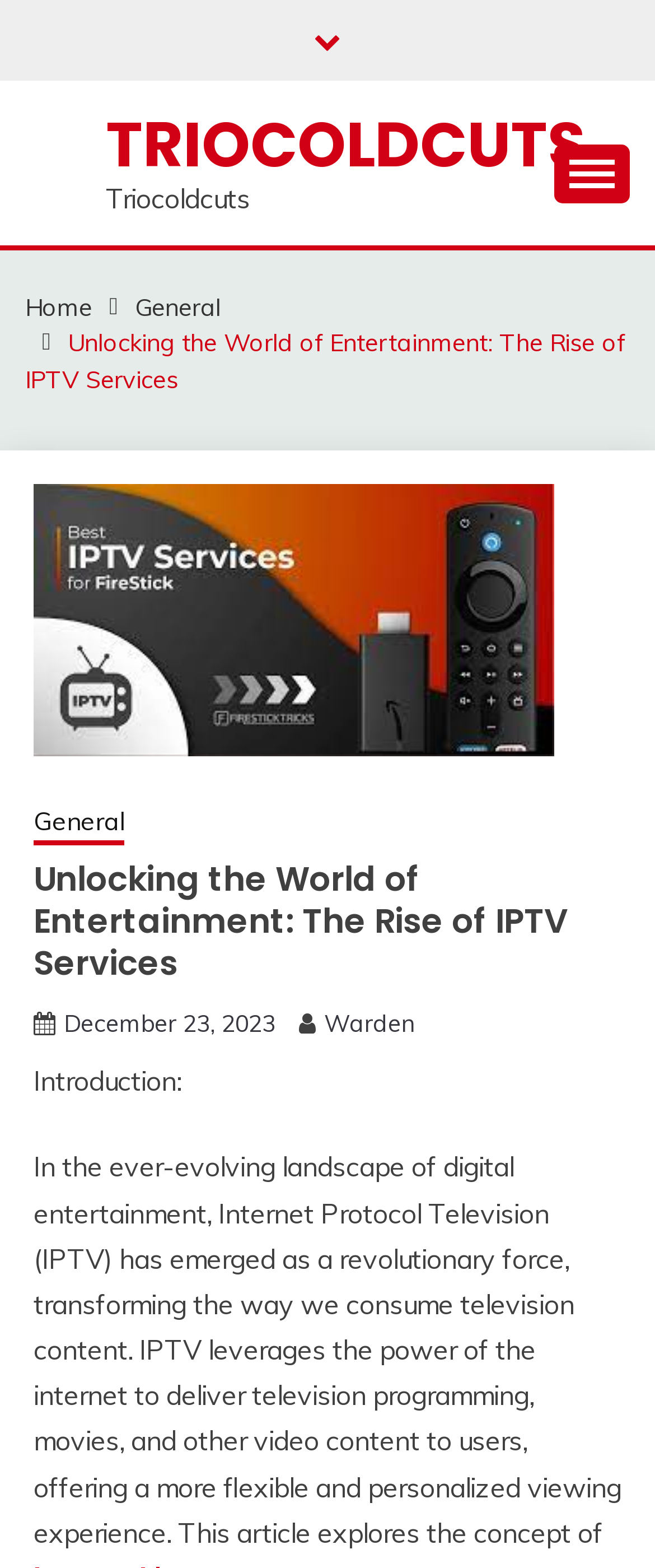Identify the bounding box coordinates of the HTML element based on this description: "General".

[0.051, 0.512, 0.19, 0.539]